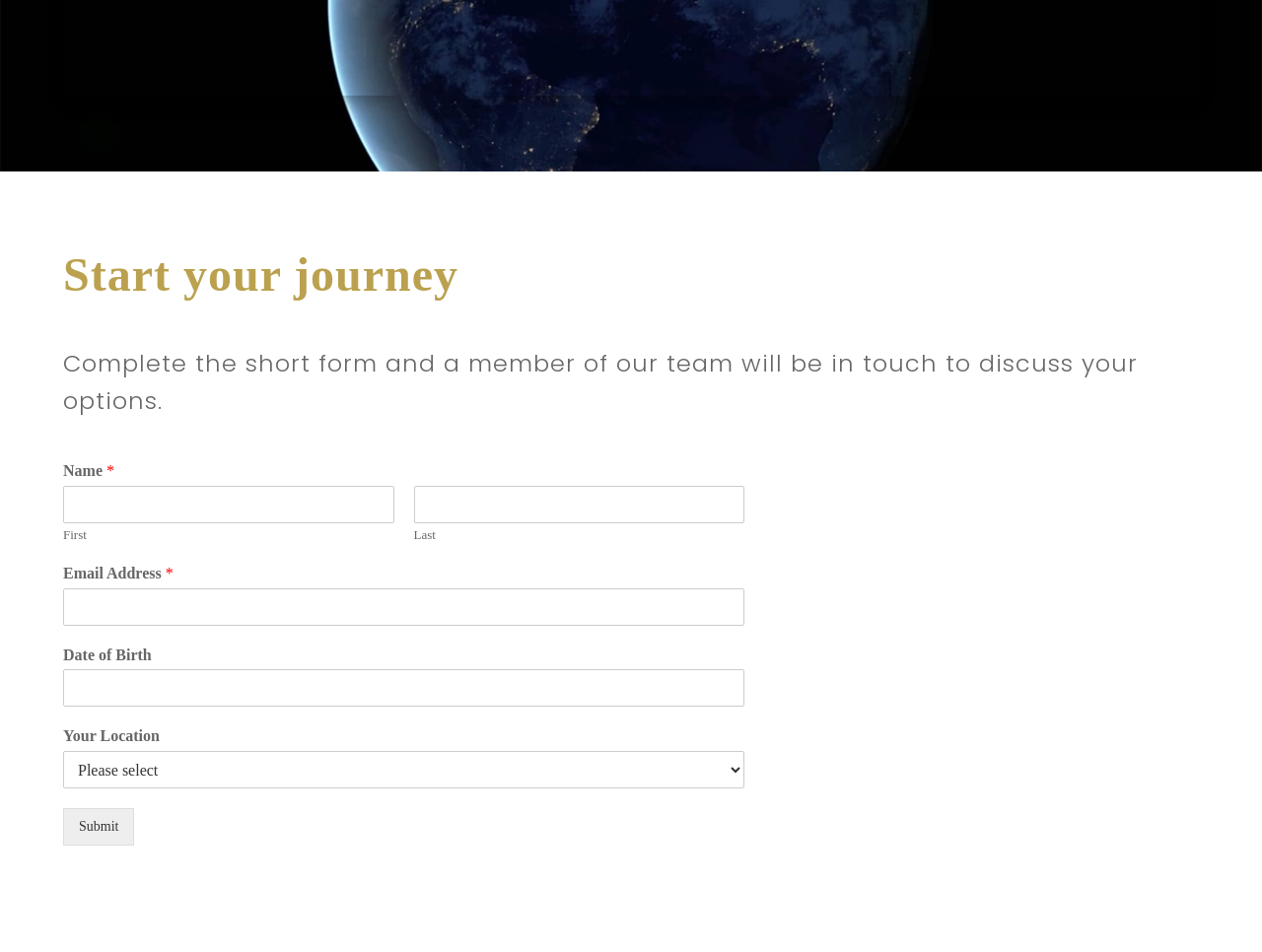What is the purpose of this webpage?
Provide a concise answer using a single word or phrase based on the image.

To start a journey